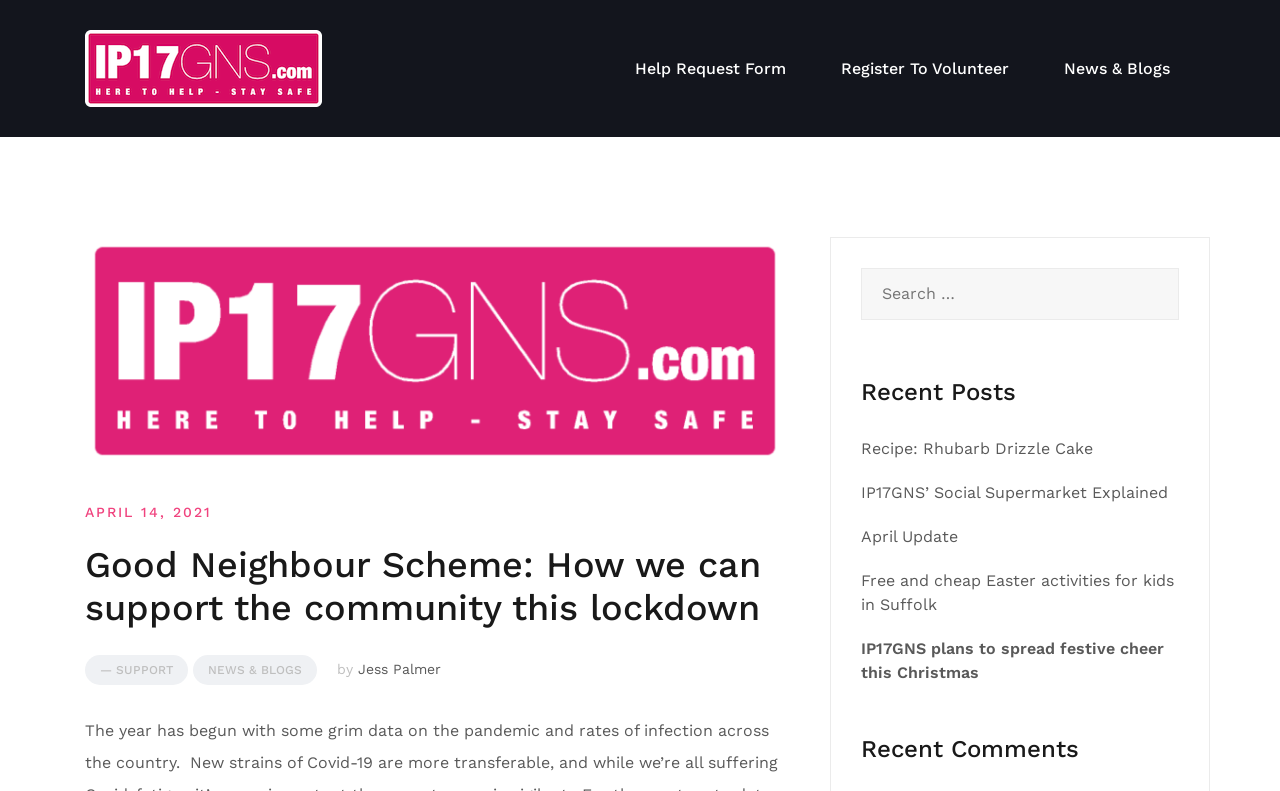Please pinpoint the bounding box coordinates for the region I should click to adhere to this instruction: "Click on the 'About Us' link".

[0.066, 0.038, 0.252, 0.135]